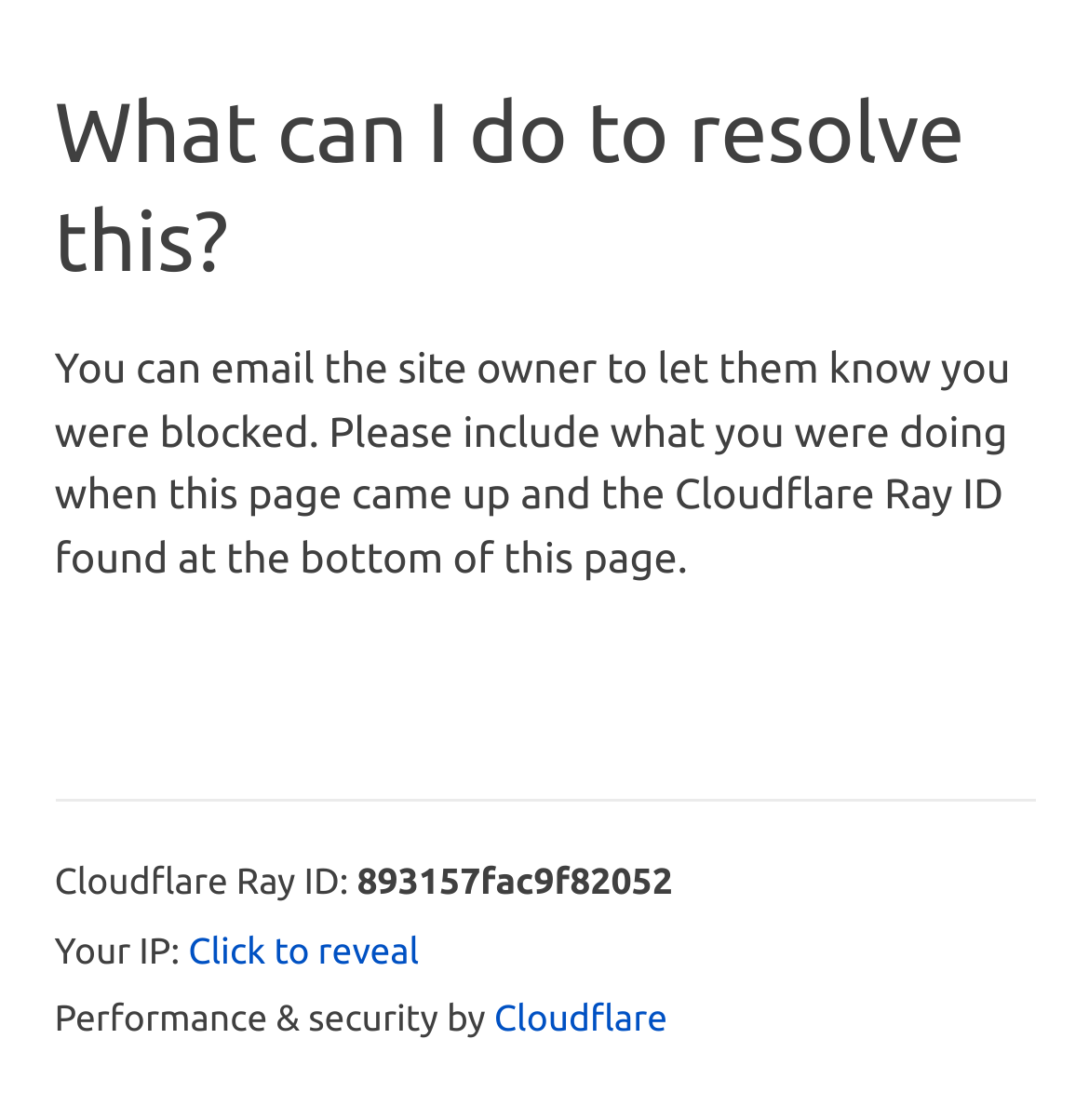Determine the bounding box coordinates for the HTML element described here: "Cloudflare".

[0.454, 0.894, 0.613, 0.929]